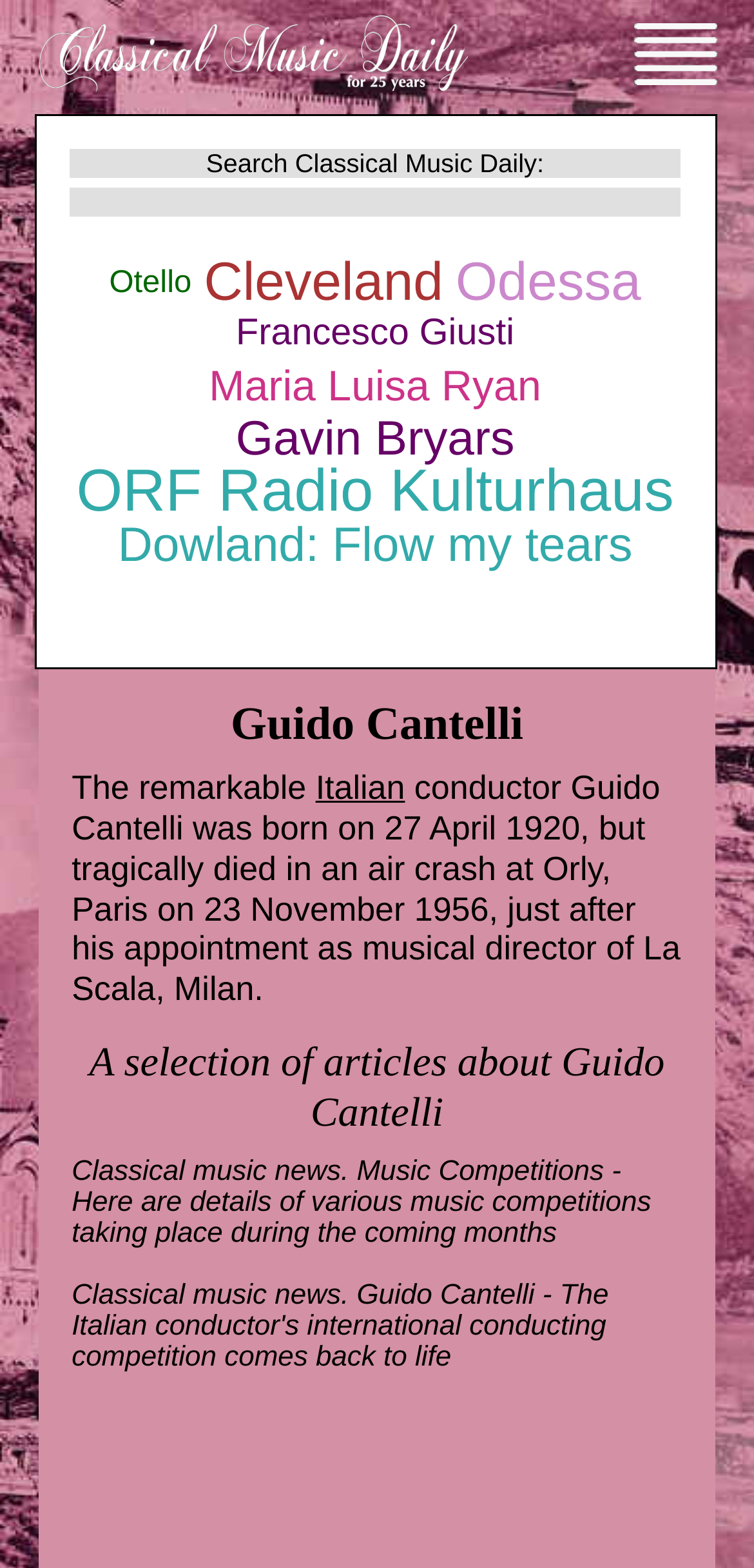What is the name of the conductor?
Answer with a single word or short phrase according to what you see in the image.

Guido Cantelli